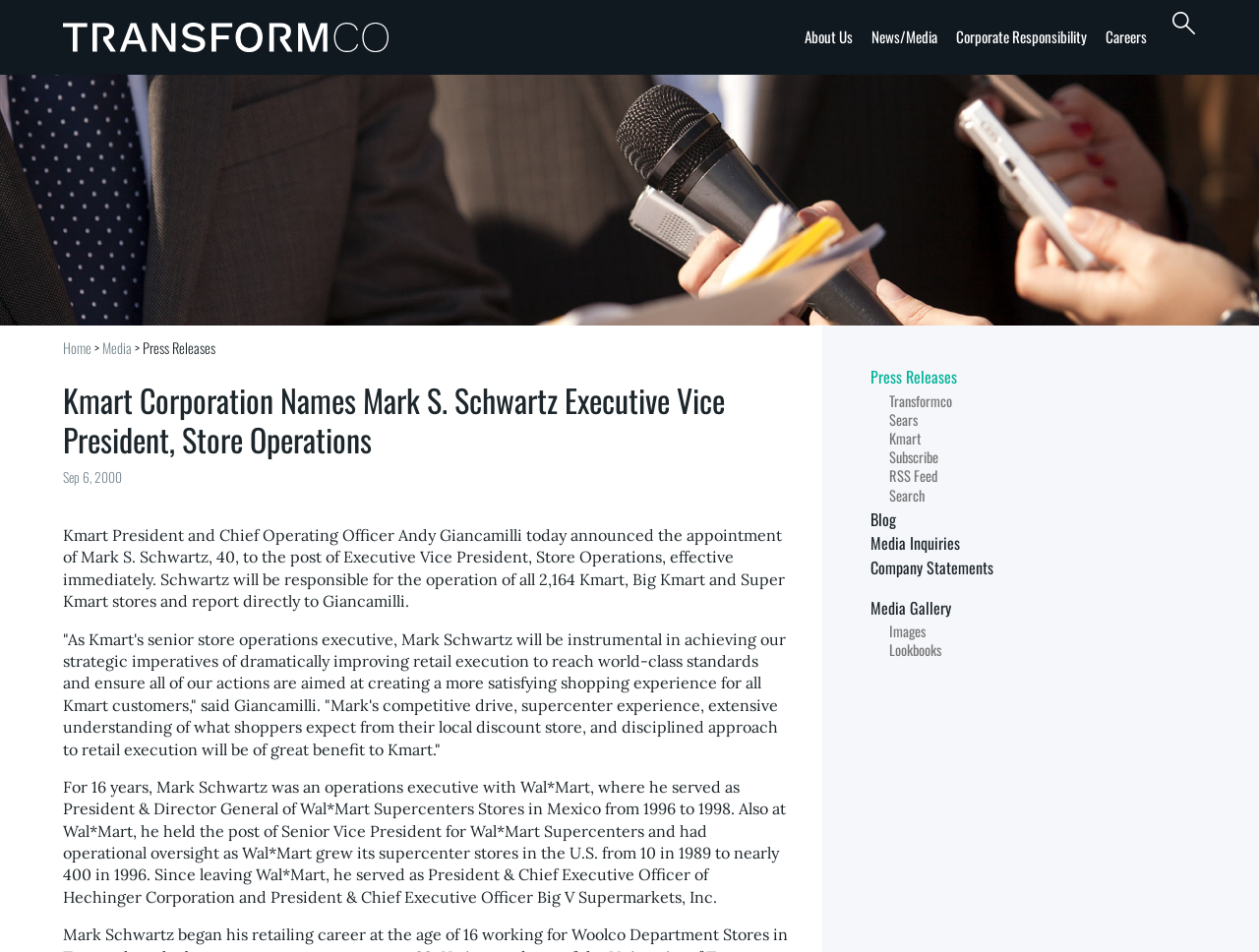Determine the bounding box coordinates for the HTML element mentioned in the following description: "Transformco". The coordinates should be a list of four floats ranging from 0 to 1, represented as [left, top, right, bottom].

[0.05, 0.024, 0.316, 0.055]